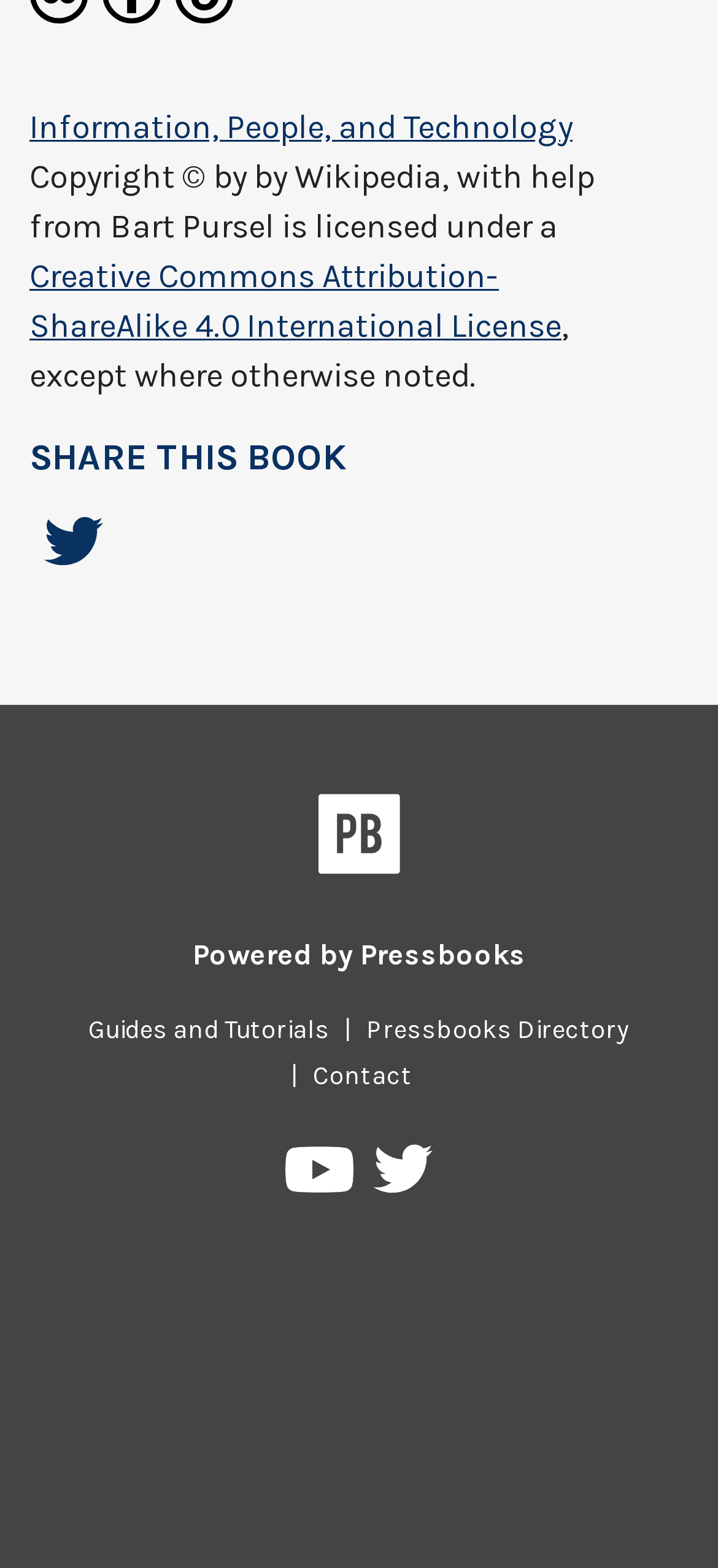Can you specify the bounding box coordinates of the area that needs to be clicked to fulfill the following instruction: "View Creative Commons Attribution-ShareAlike 4.0 International License"?

[0.041, 0.163, 0.782, 0.221]